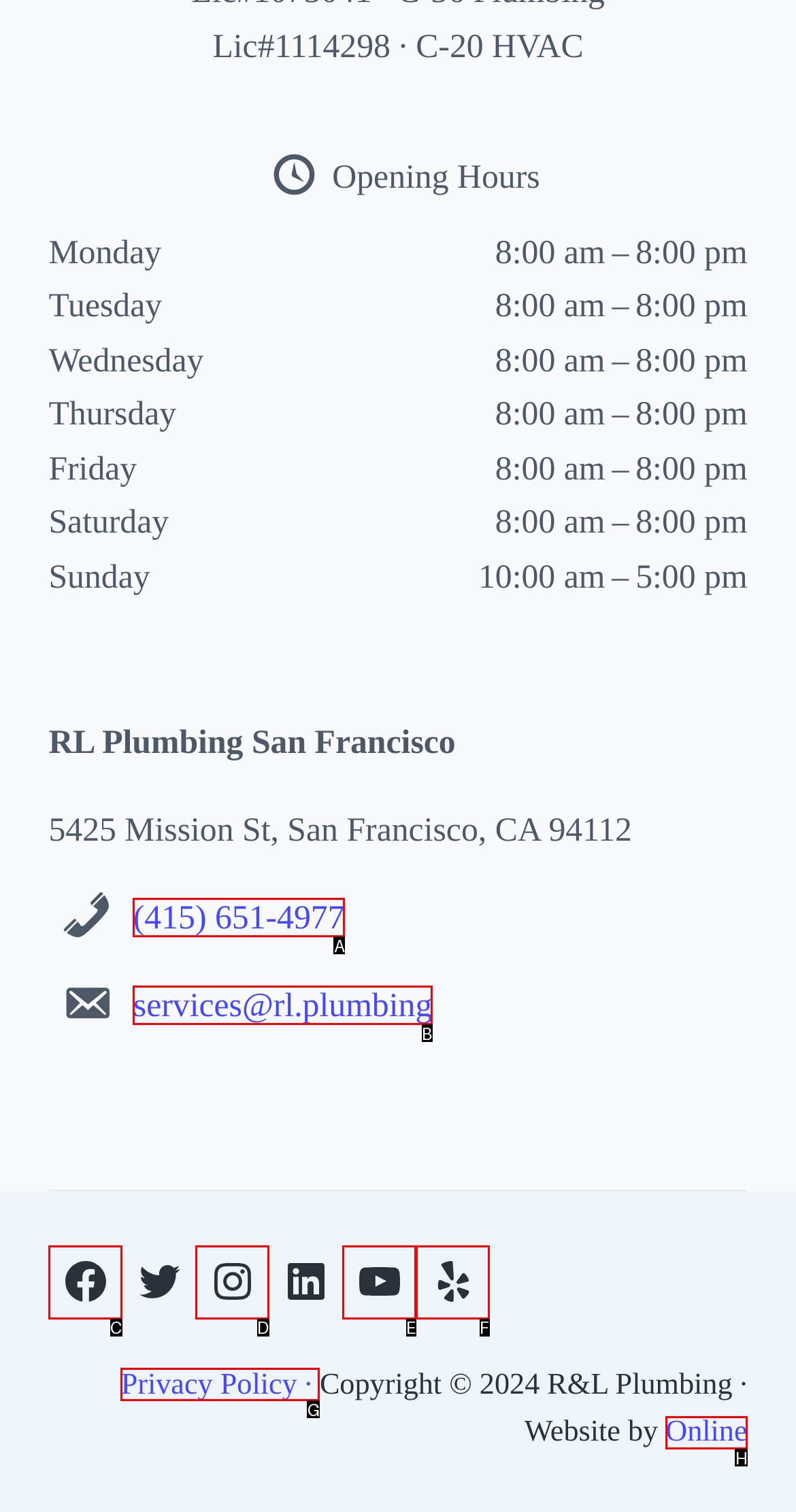Given the description: (415) 651-4977, identify the HTML element that fits best. Respond with the letter of the correct option from the choices.

A